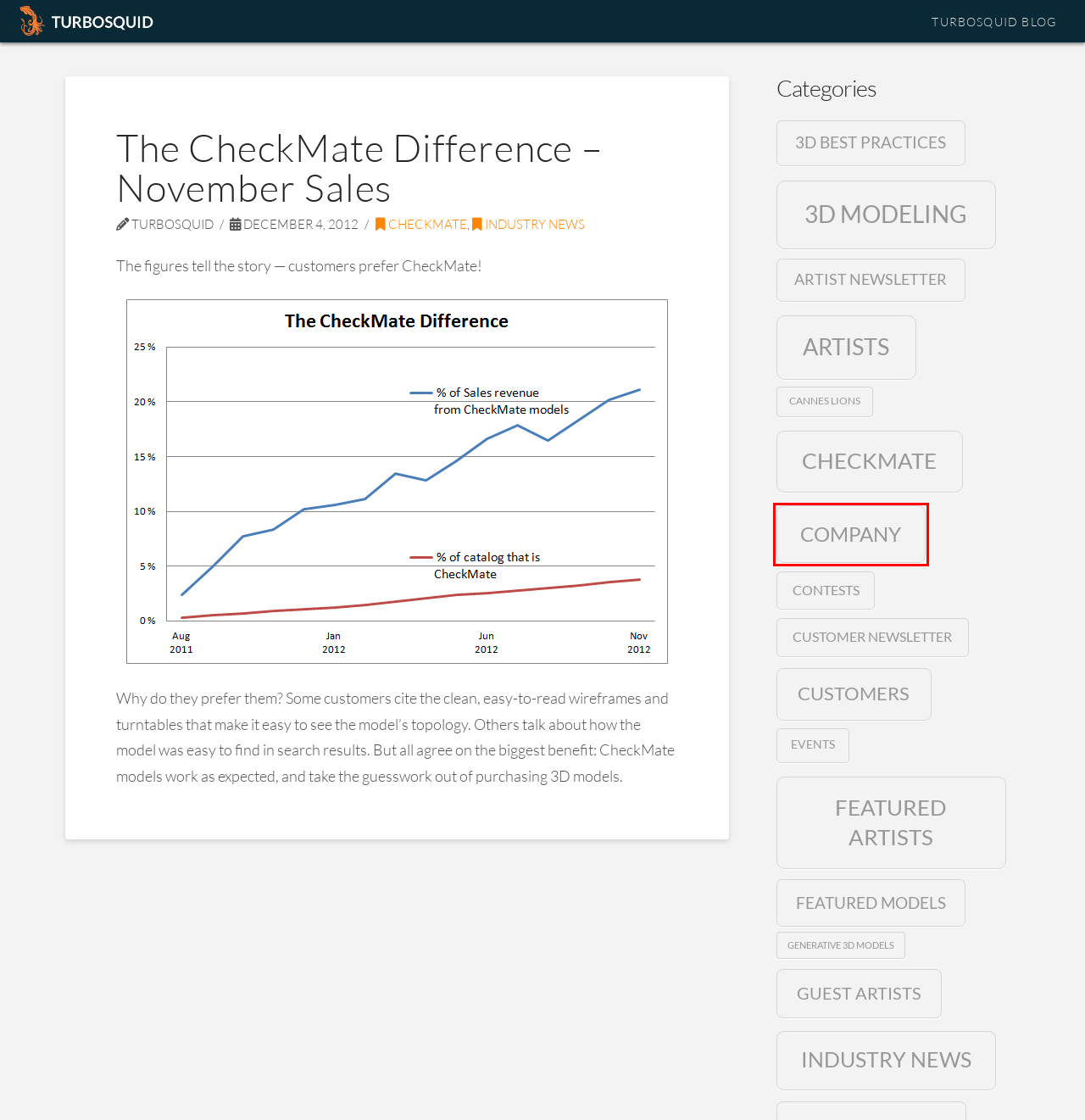Analyze the webpage screenshot with a red bounding box highlighting a UI element. Select the description that best matches the new webpage after clicking the highlighted element. Here are the options:
A. Events Archives - TurboSquid Blog
B. Company Archives - TurboSquid Blog
C. Cannes Lions Archives - TurboSquid Blog
D. Customer Newsletter Archives - TurboSquid Blog
E. Industry News Archives - TurboSquid Blog
F. TurboSquid Blog - The world’s leading source for quality 3D models.
G. Artist Newsletter Archives - TurboSquid Blog
H. 3D Modeling Archives - TurboSquid Blog

B